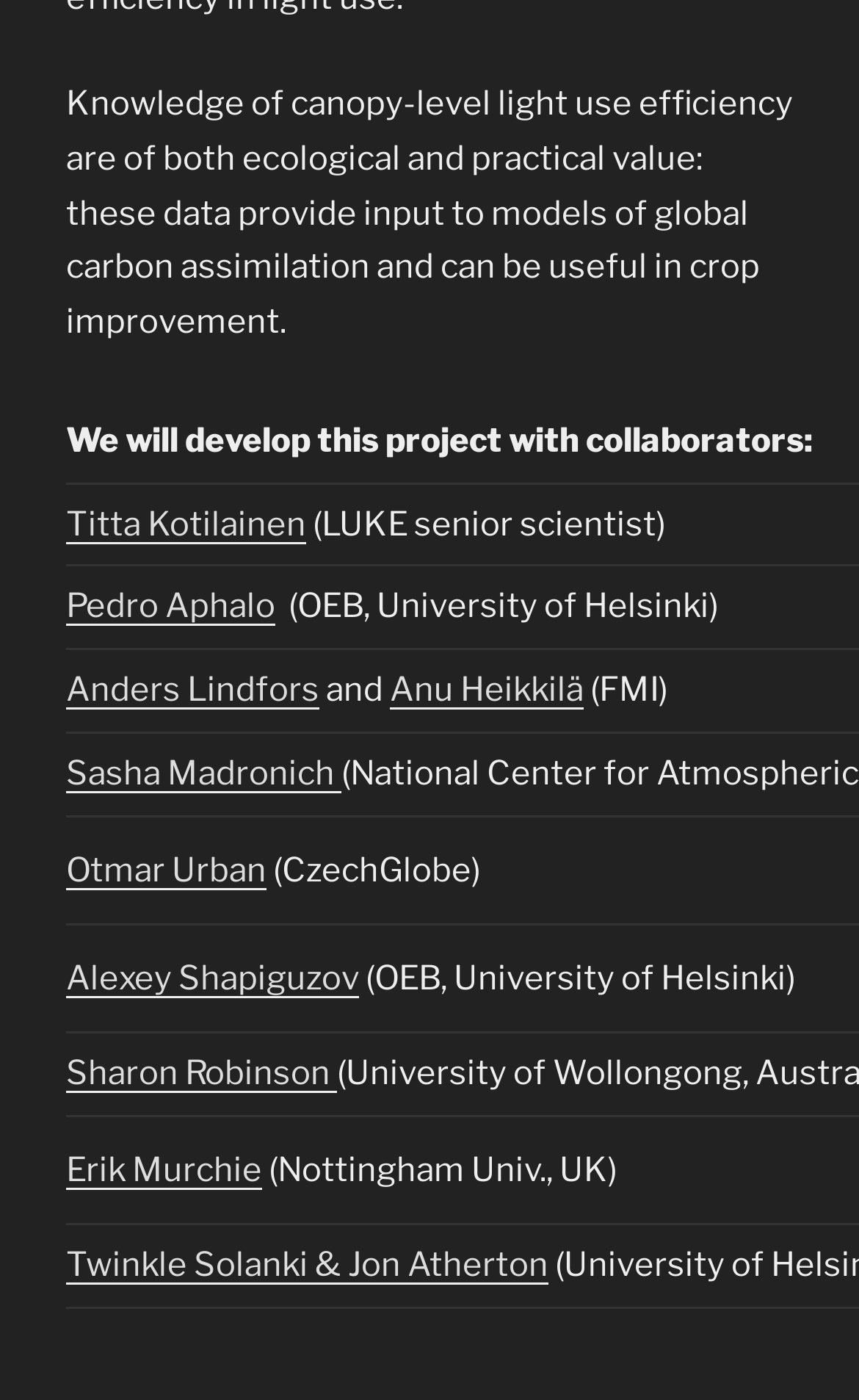Ascertain the bounding box coordinates for the UI element detailed here: "& Jon Atherton". The coordinates should be provided as [left, top, right, bottom] with each value being a float between 0 and 1.

[0.367, 0.889, 0.638, 0.918]